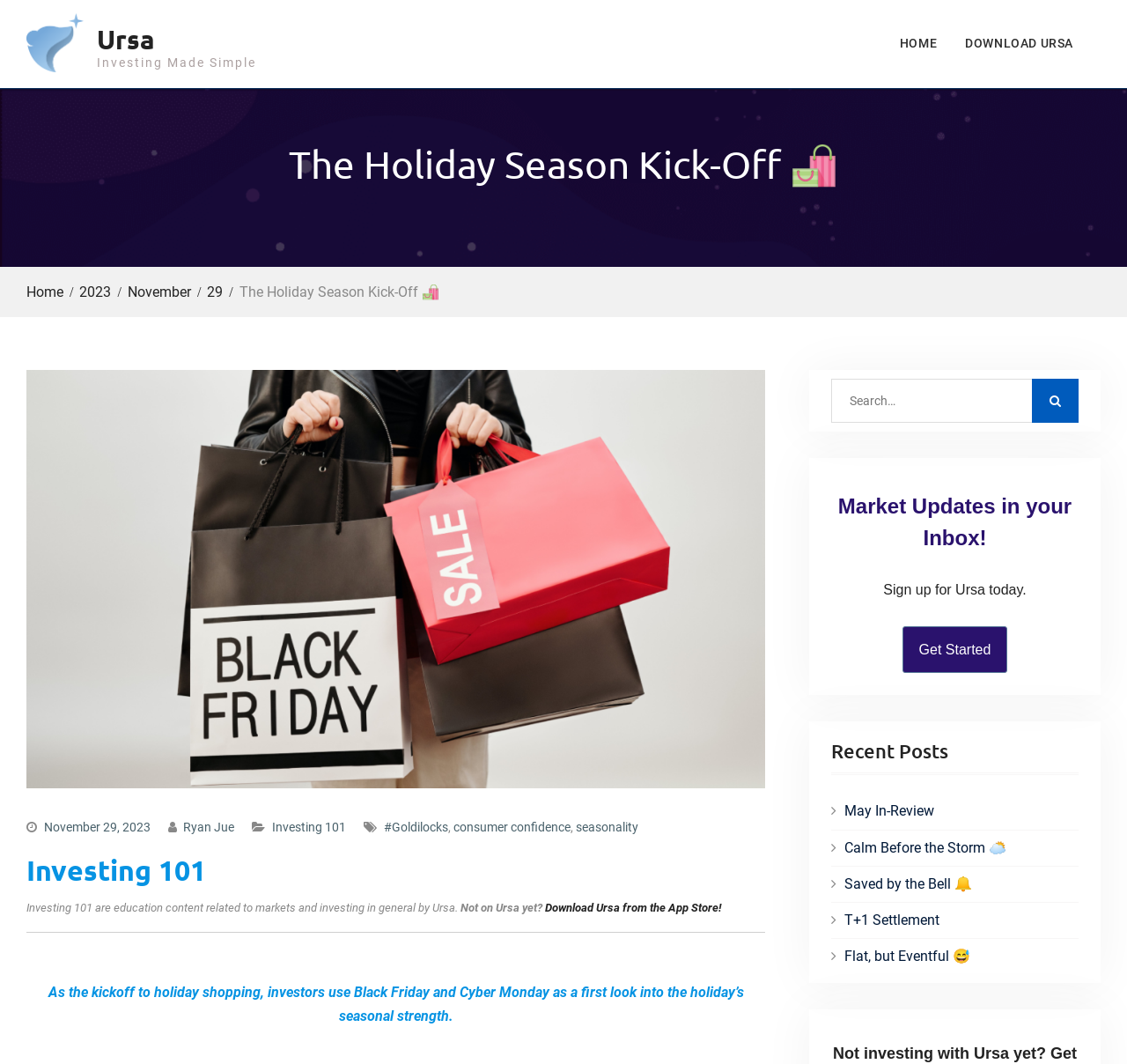What is the main title displayed on this webpage?

The Holiday Season Kick-Off 🛍️